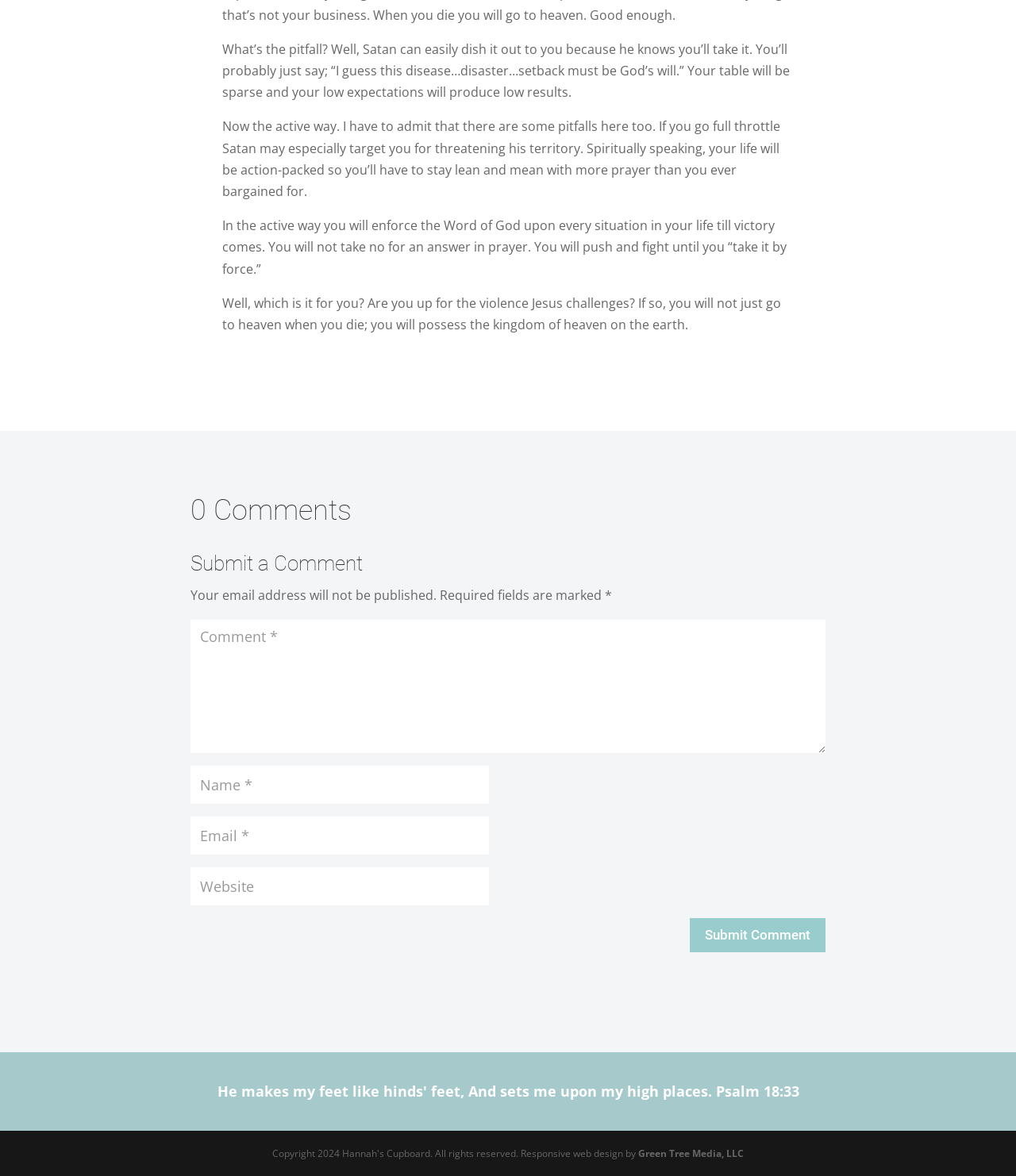Find and provide the bounding box coordinates for the UI element described with: "Finishline Studios".

None